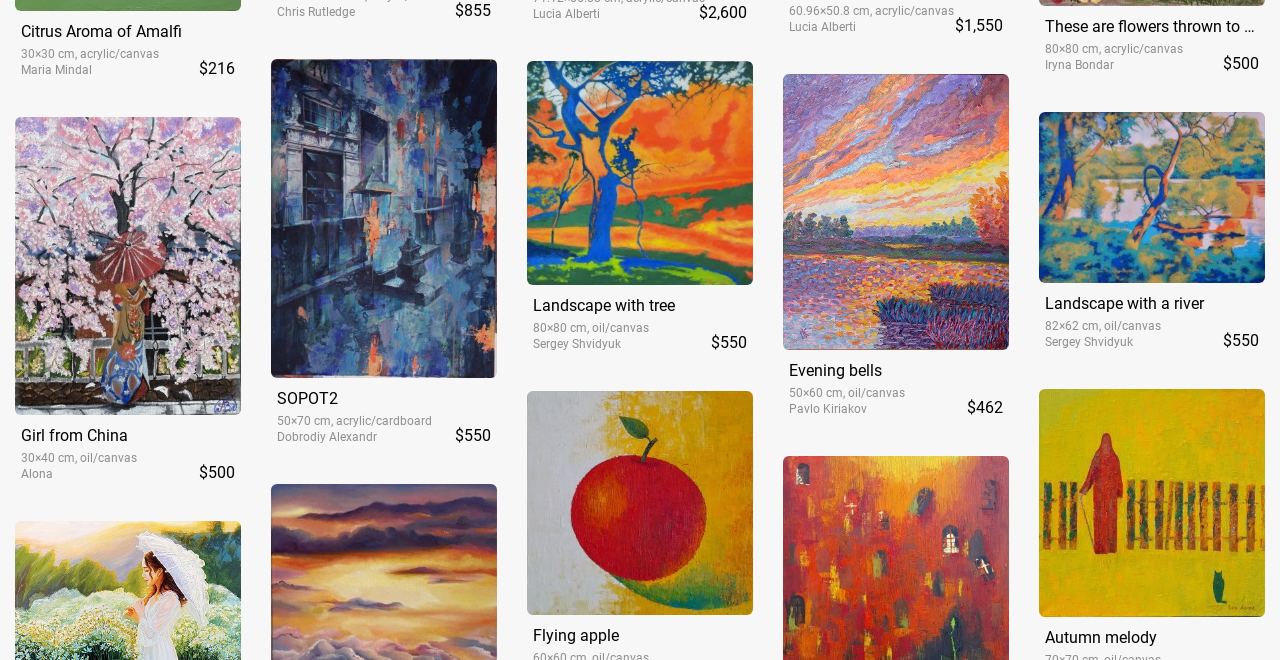Give the bounding box coordinates for the element described as: "parent_node: Landscape with a river".

[0.812, 0.17, 0.988, 0.429]